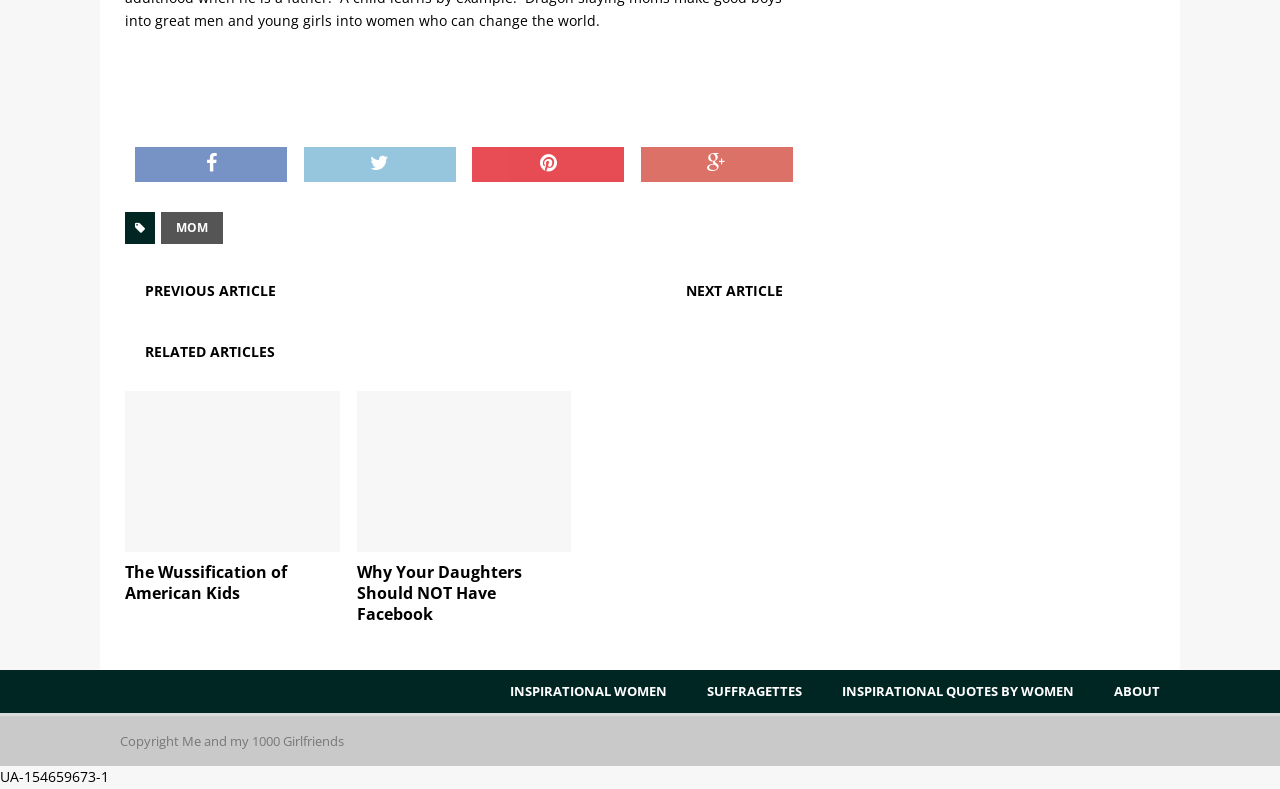Provide the bounding box coordinates of the HTML element described as: "1391". The bounding box coordinates should be four float numbers between 0 and 1, i.e., [left, top, right, bottom].

None